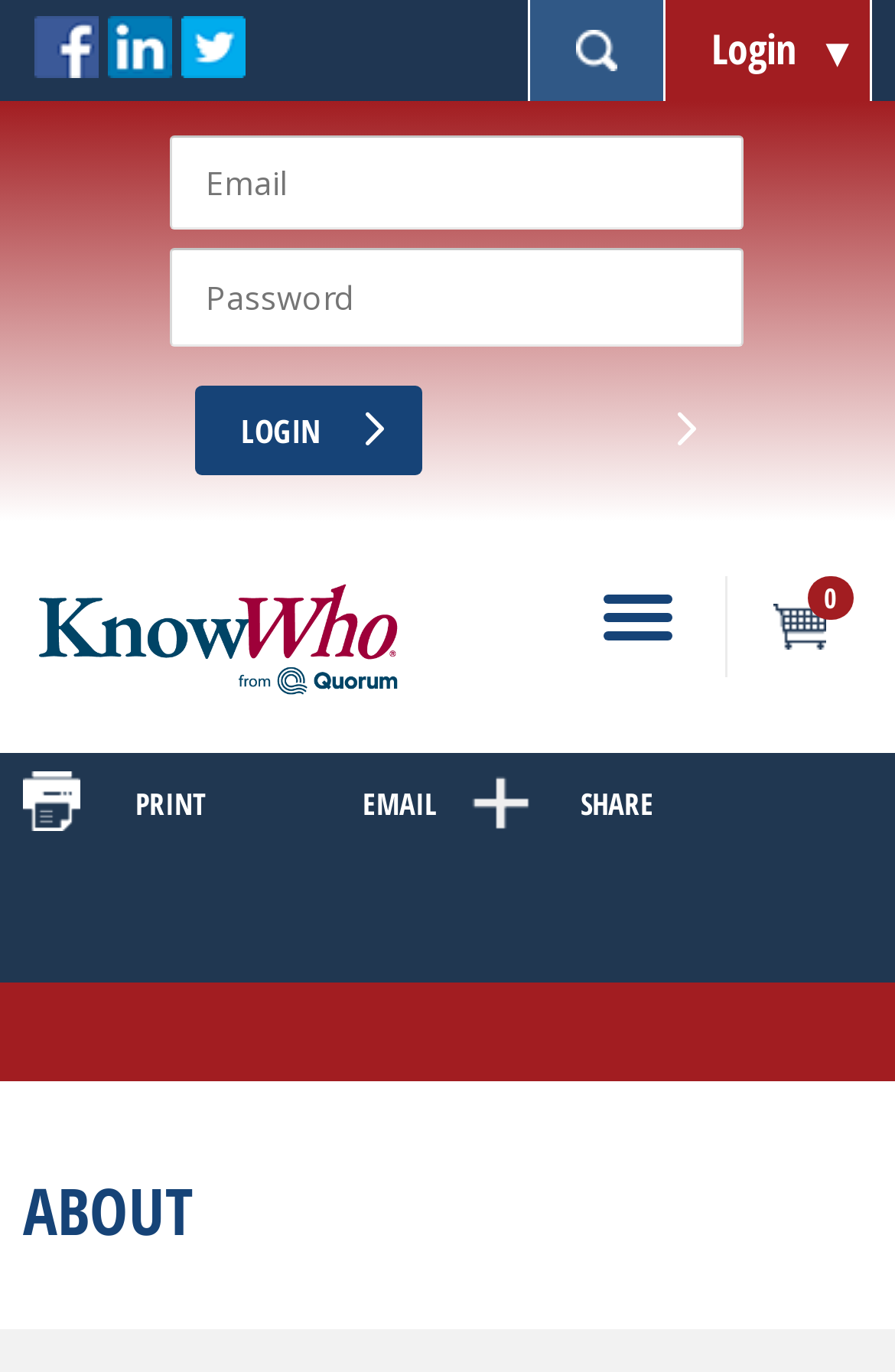Show the bounding box coordinates for the HTML element as described: "info@llucmir.com".

None